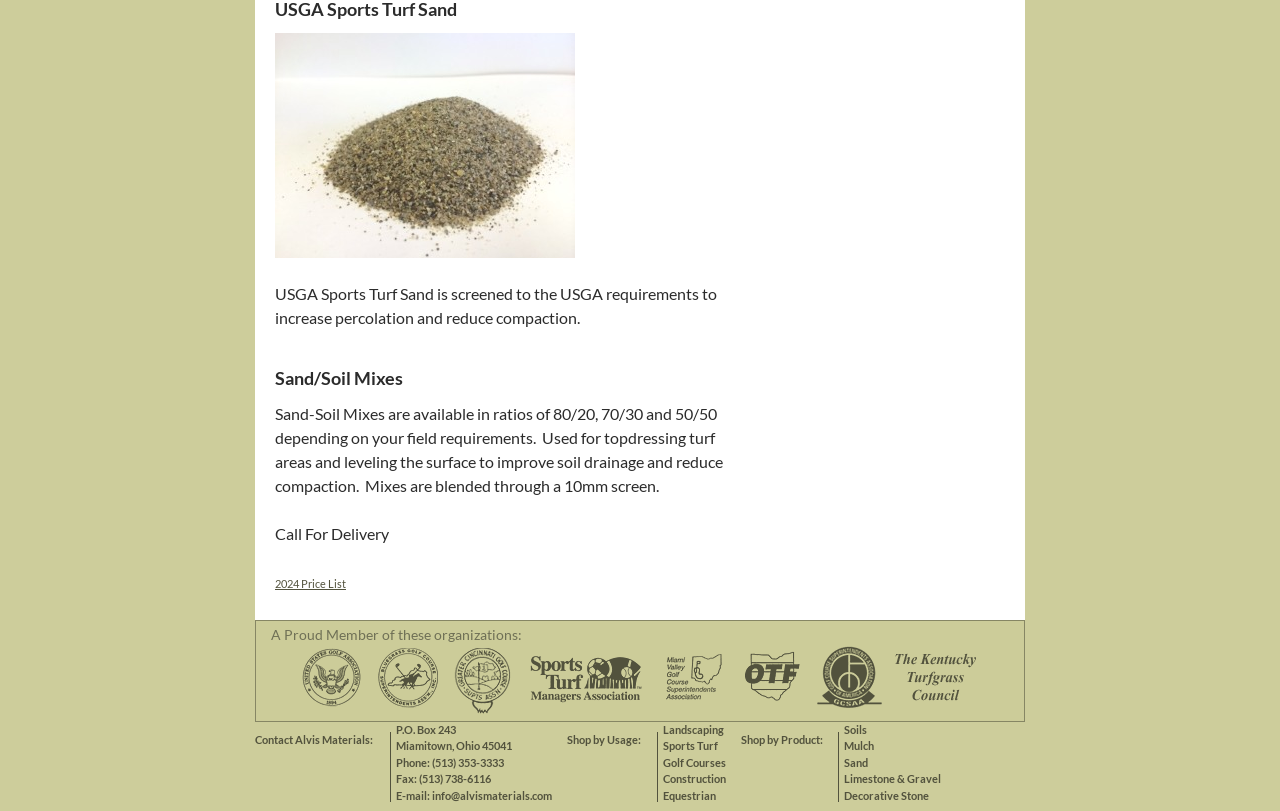What is the name of the sand product?
Look at the image and respond with a single word or a short phrase.

Fine Sand-USGA-Sports-Turf-Sand-Cincinnati